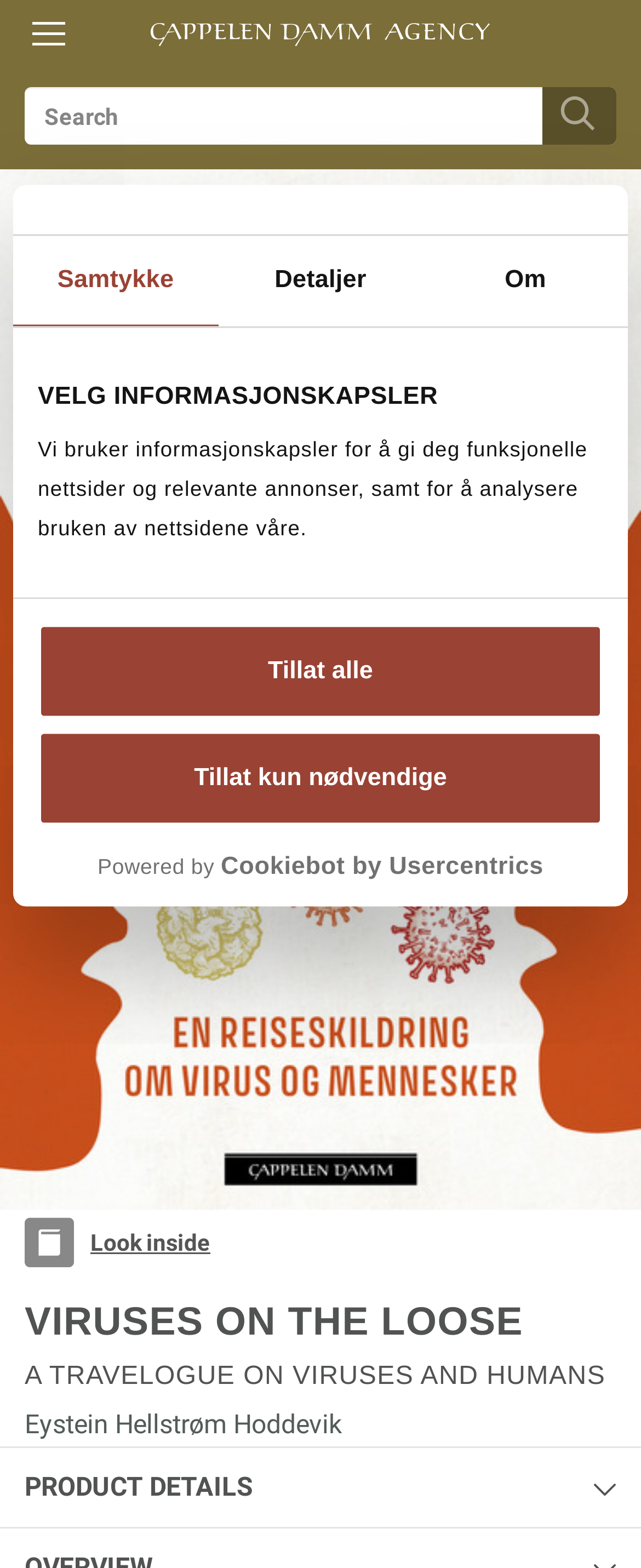Answer the question with a single word or phrase: 
What is the function of the button with the text 'Look inside'?

To preview the book